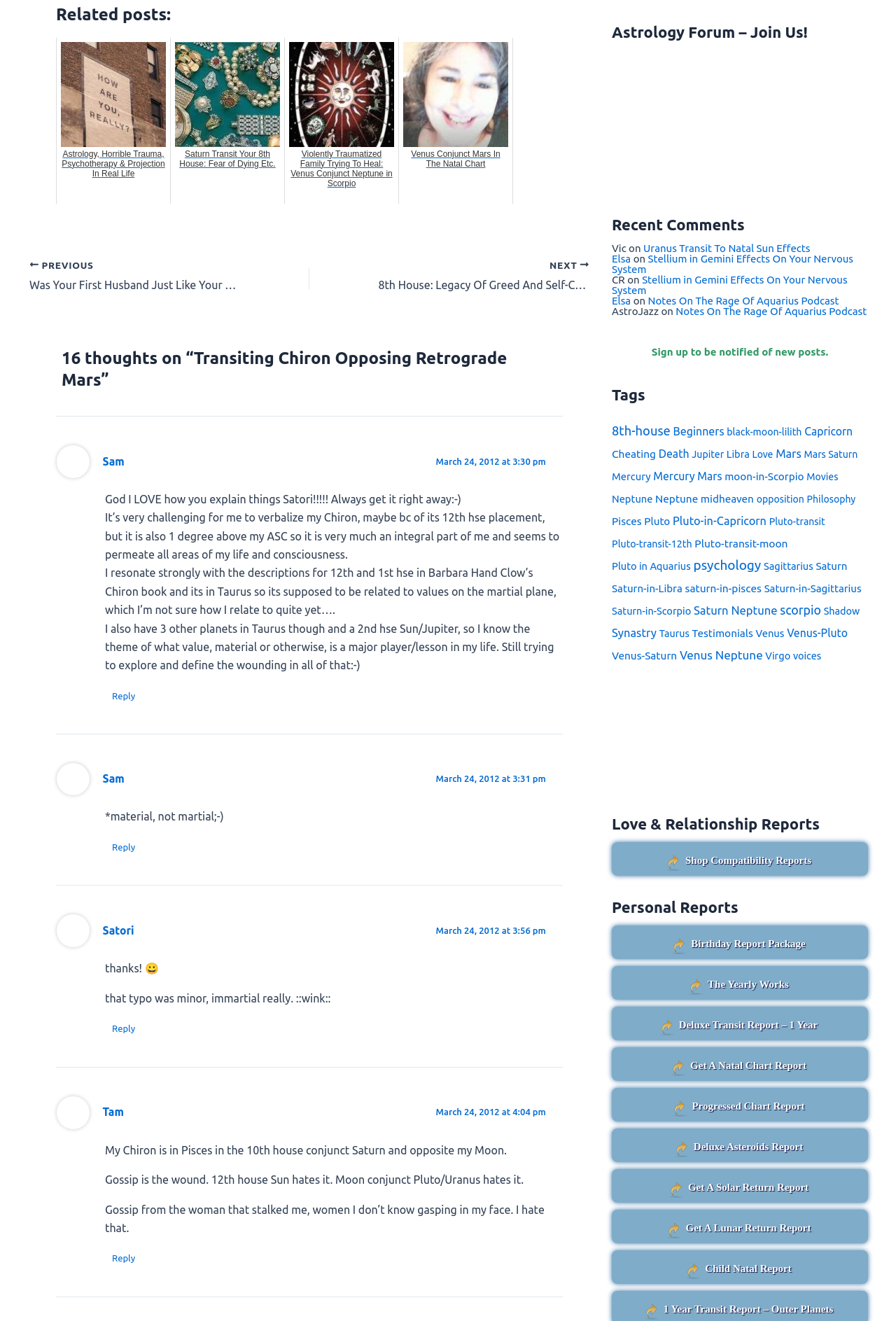How many tags are listed?
Offer a detailed and full explanation in response to the question.

In the 'Tags' section, I found three links with descriptive texts, which are likely tags, including '8th-house', 'Beginners', and 'black-moon-lilith'.